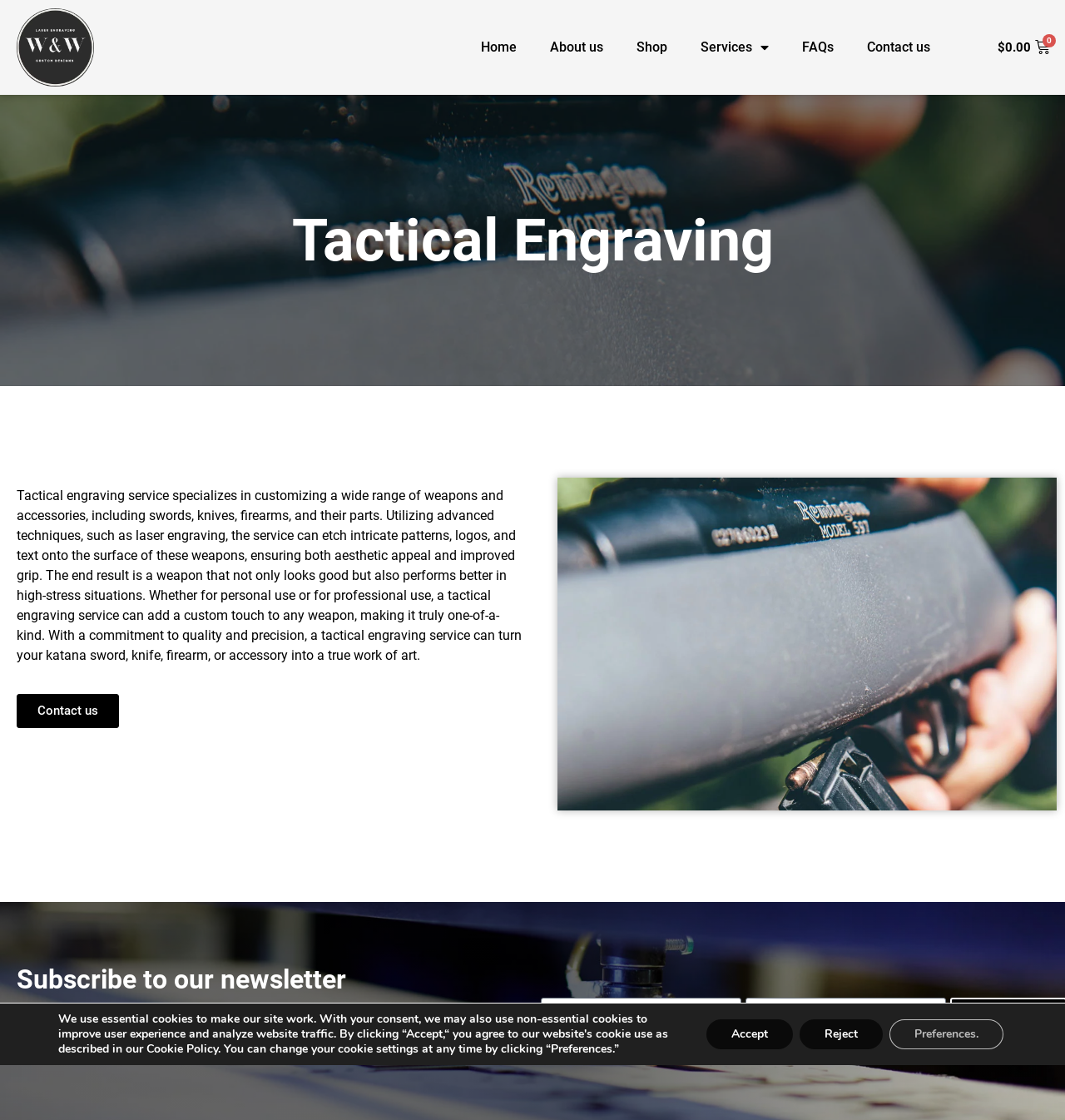Provide a short, one-word or phrase answer to the question below:
What is the purpose of the 'Cart' link?

View cart contents